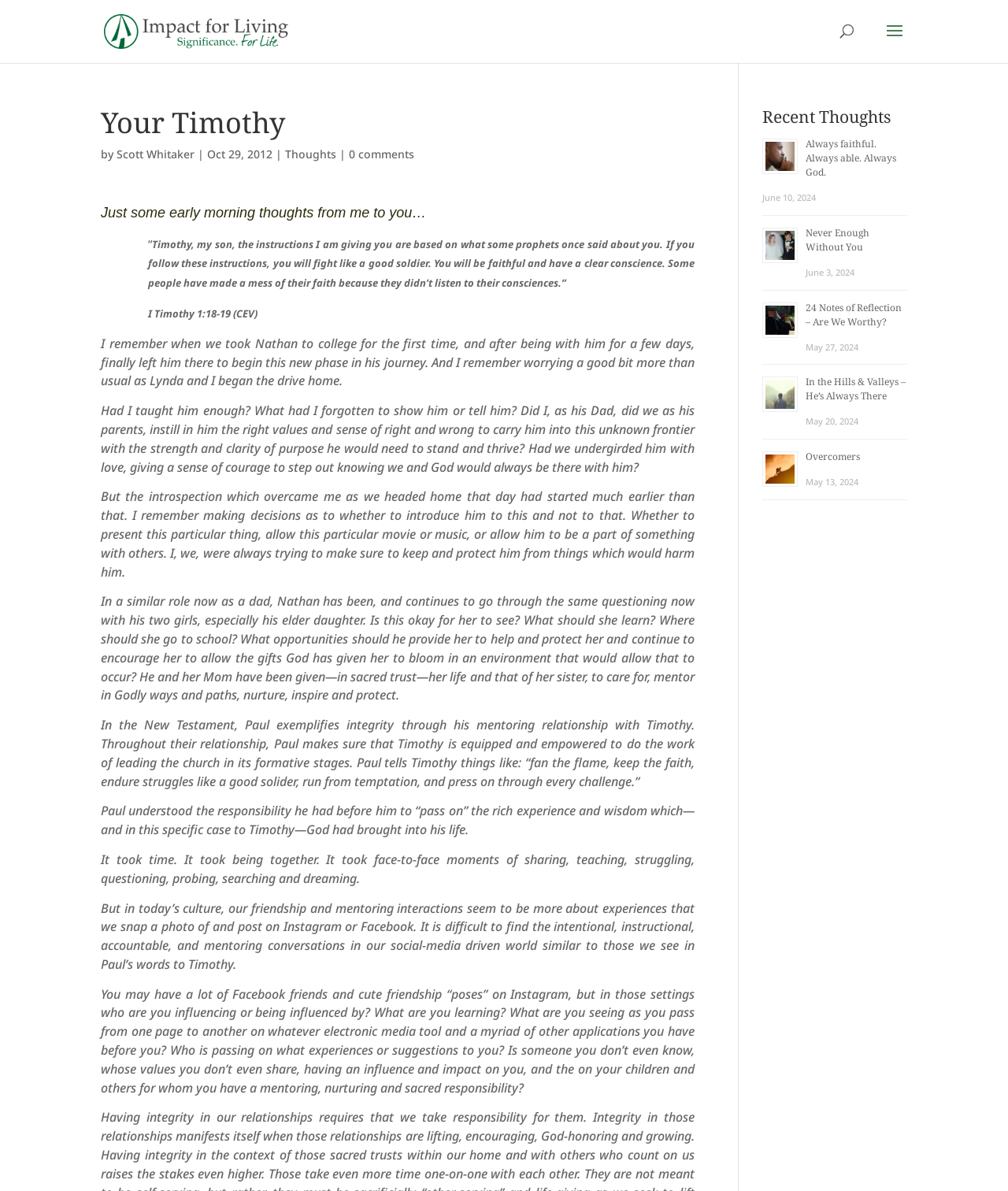From the webpage screenshot, predict the bounding box coordinates (top-left x, top-left y, bottom-right x, bottom-right y) for the UI element described here: Never Enough Without You

[0.799, 0.19, 0.863, 0.213]